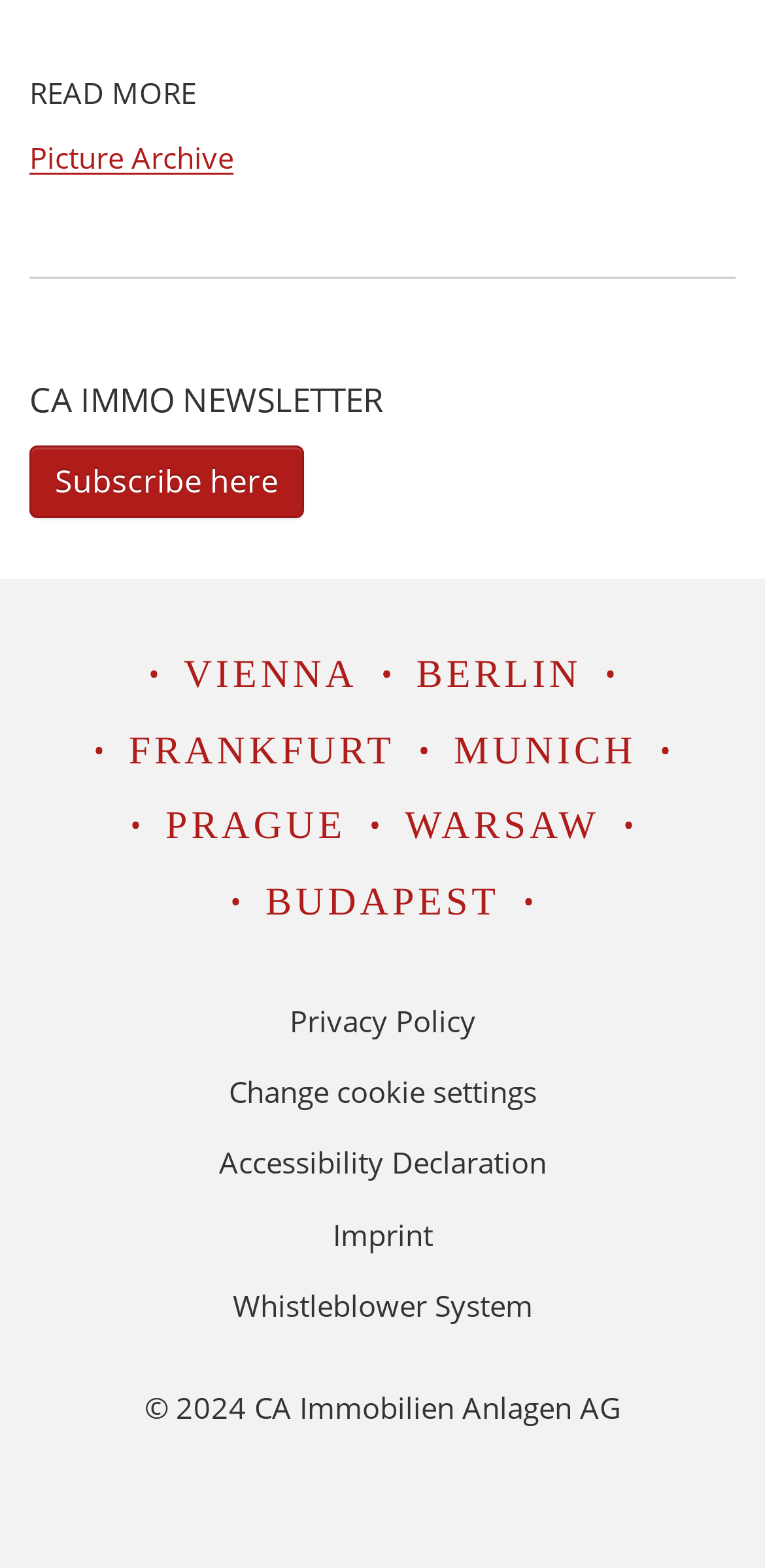Determine the bounding box coordinates of the clickable region to execute the instruction: "Read more about the picture archive". The coordinates should be four float numbers between 0 and 1, denoted as [left, top, right, bottom].

[0.038, 0.087, 0.305, 0.112]